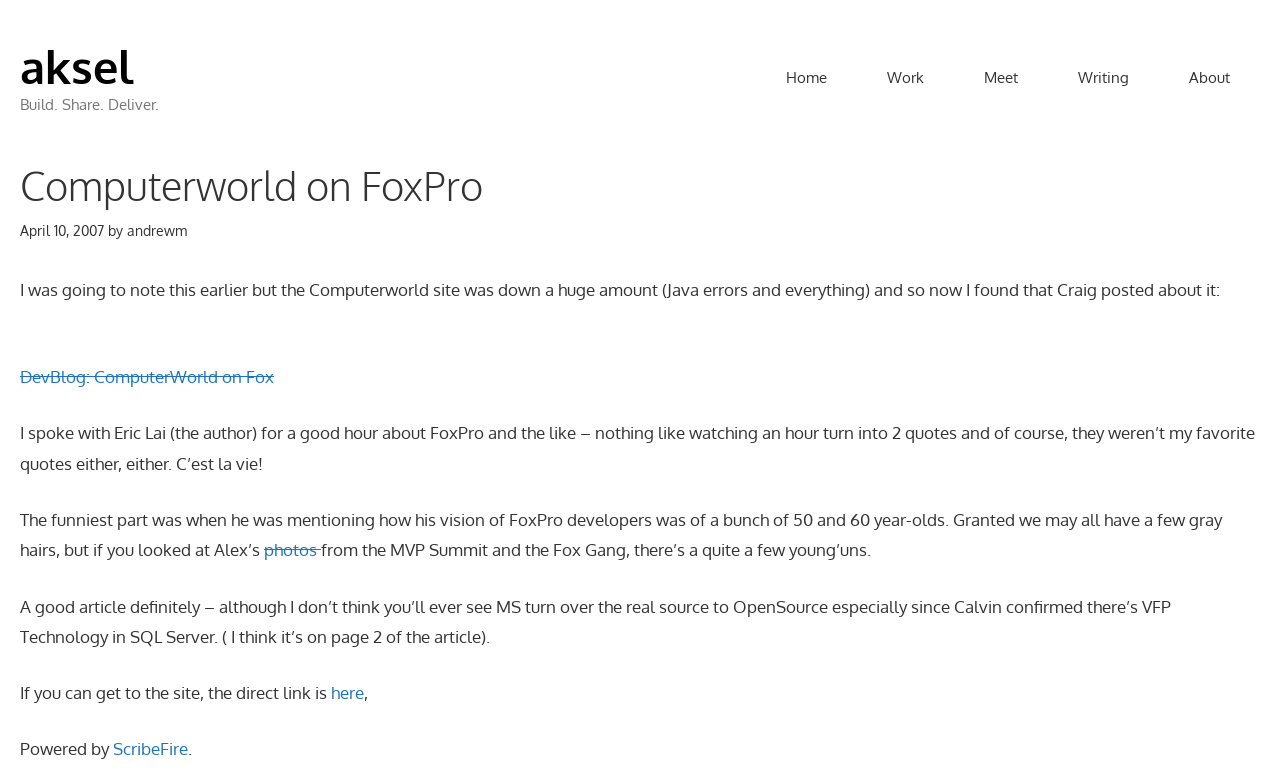Write an elaborate caption that captures the essence of the webpage.

The webpage is about an article titled "Computerworld on FoxPro" by aksel. At the top, there is a banner with the site's name and a link to aksel's profile. Below the banner, there is a navigation menu with five links: Home, Work, Meet, Writing, and About.

The main content of the page is an article with a heading "Computerworld on FoxPro" followed by the date "April 10, 2007" and the author's name "andrewm". The article discusses the author's experience with an interview with Eric Lai from Computerworld about FoxPro. The author shares their thoughts on the article, mentioning that it's a good read, but they don't think Microsoft will open-source FoxPro.

Throughout the article, there are several links to other websites, including a link to the original article on Computerworld and a link to Alex's photos. At the bottom of the page, there is a credit line stating "Powered by ScribeFire".